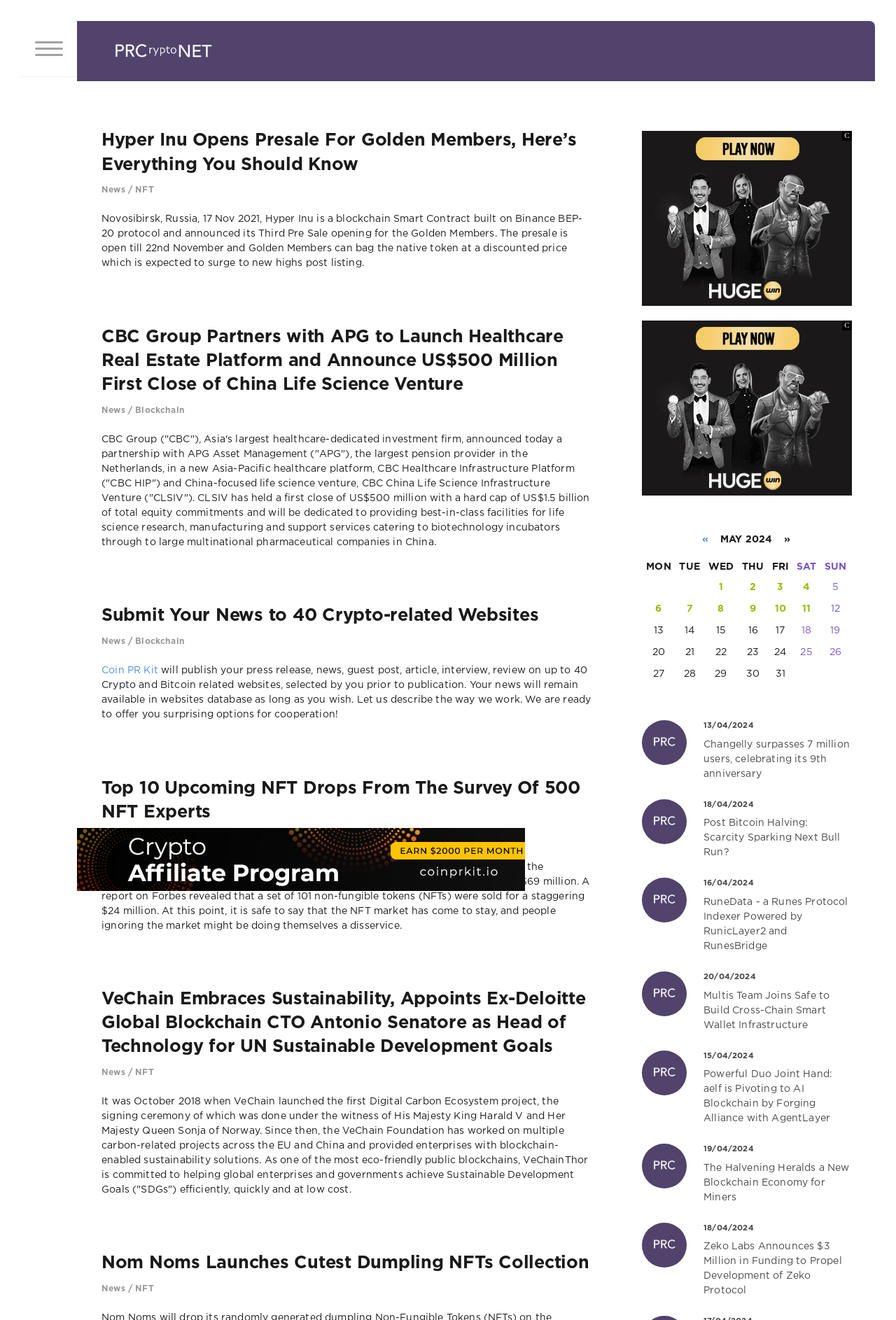Generate a thorough description of the webpage.

This webpage is a cryptocurrency news website, with a focus on providing updates and articles related to the cryptocurrency and blockchain industry. 

At the top of the page, there is a button and a complementary section that spans almost the entire width of the page. Below this, there is a logo image of "PRCrypto" with a link to the website's homepage.

The main content of the page is divided into several articles, each with a heading, a time stamp, and a brief summary of the article. The articles are arranged in a vertical column, with the most recent article at the top. Each article has a heading that is a link to the full article, followed by a time stamp and a brief summary of the article. The summaries provide a concise overview of the article's content, including information about new developments, partnerships, and market trends in the cryptocurrency and blockchain industry.

To the right of the articles, there are two iframes, which are likely advertisements or promotional content. Below the articles, there is a table that appears to be a calendar, with links to specific dates in May 2024.

Overall, the webpage is a news aggregator for the cryptocurrency and blockchain industry, providing users with a convenient way to stay up-to-date on the latest developments and trends in the field.